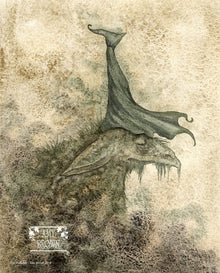What type of art is this print categorized as?
Please respond to the question with a detailed and well-explained answer.

The caption describes the artwork as 'fantasy art', which is a genre of art that involves mythical and magical themes, and is also mentioned as a category that the print belongs to.